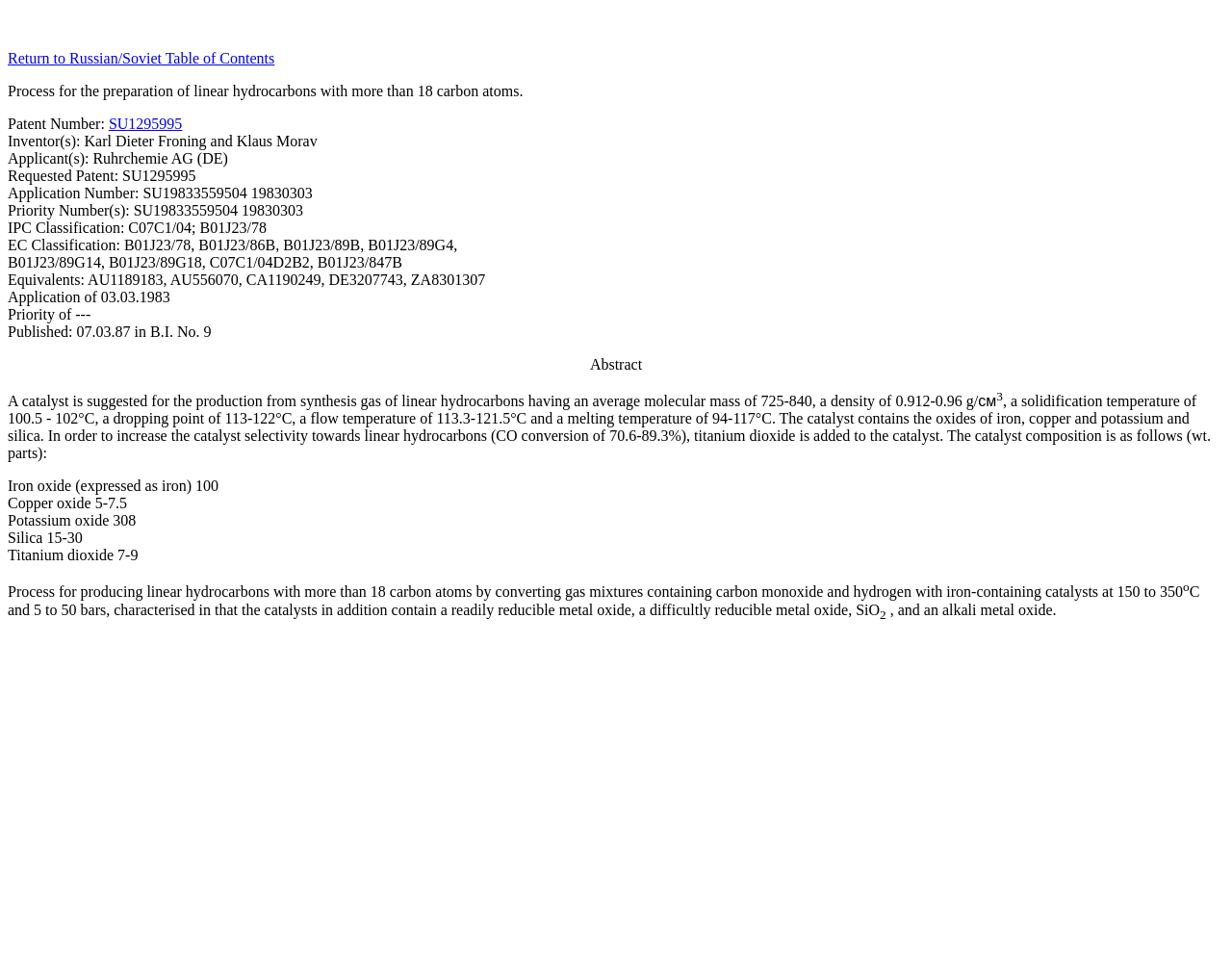What is the link at the top of the page?
Refer to the image and respond with a one-word or short-phrase answer.

Return to Russian/Soviet Table of Contents